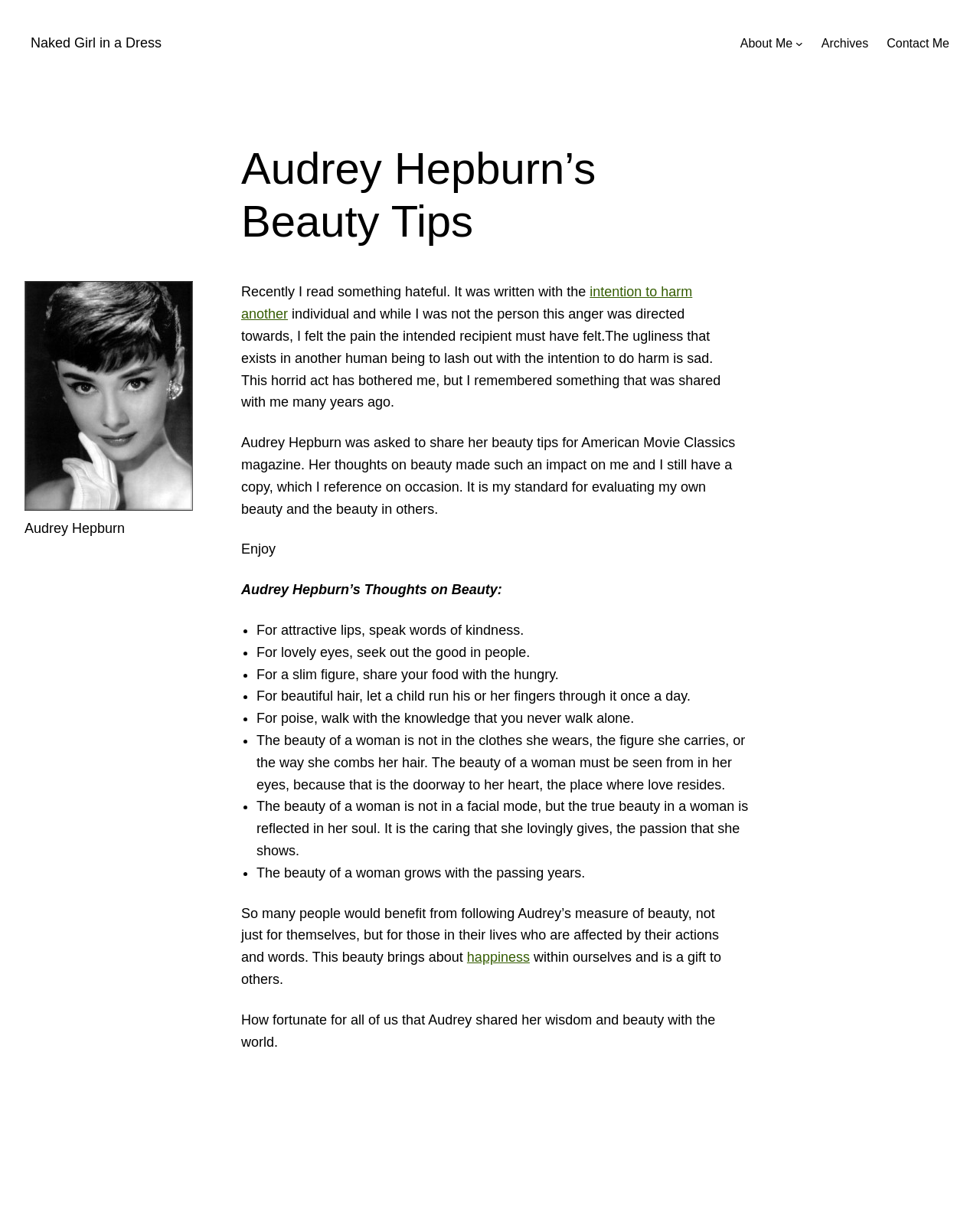Can you determine the bounding box coordinates of the area that needs to be clicked to fulfill the following instruction: "Read more about Audrey Hepburn's beauty tips"?

[0.246, 0.116, 0.754, 0.203]